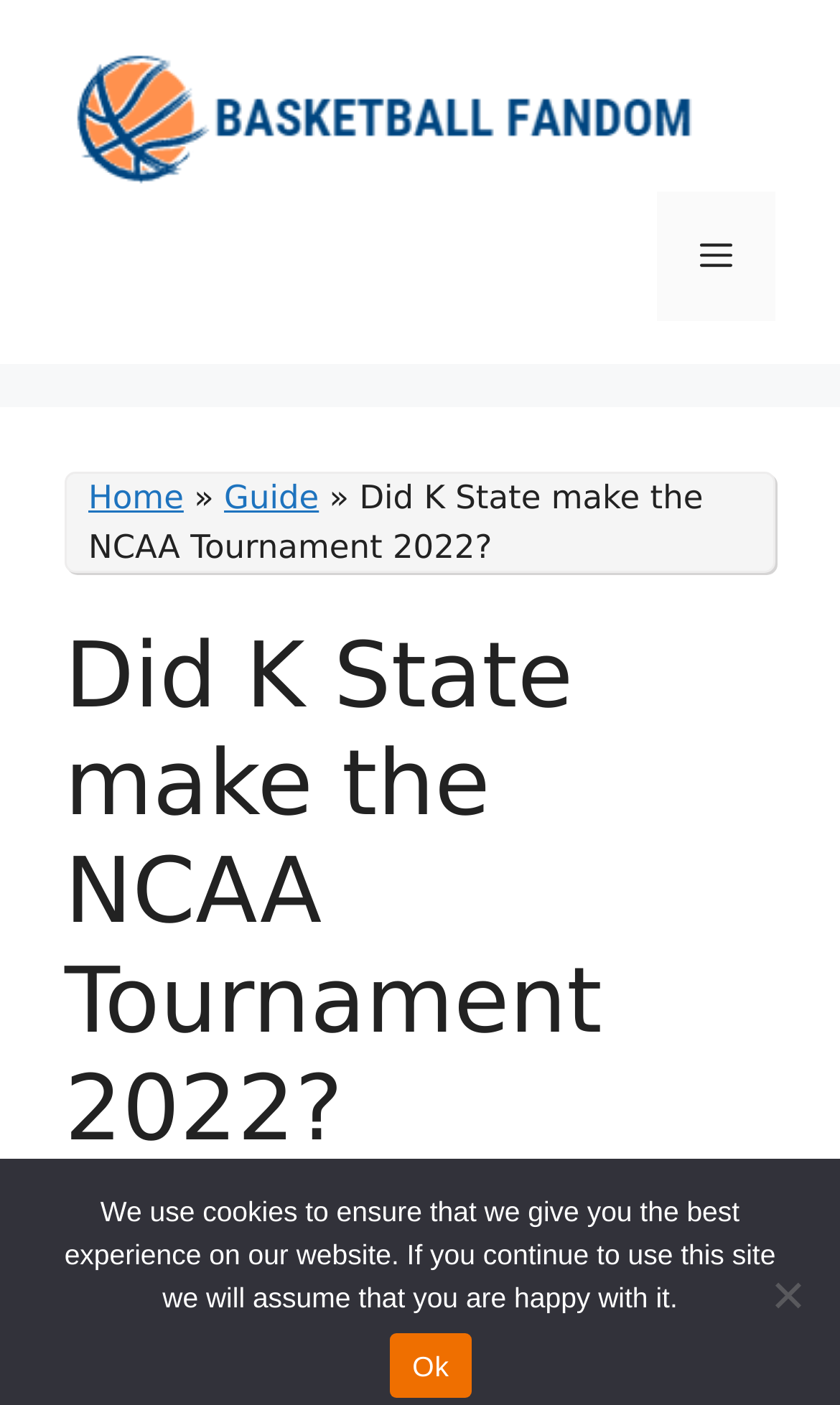What is the date of the current article?
Analyze the image and deliver a detailed answer to the question.

I found the date of the current article by examining the time element, which contains the text 'January 2, 2024'.